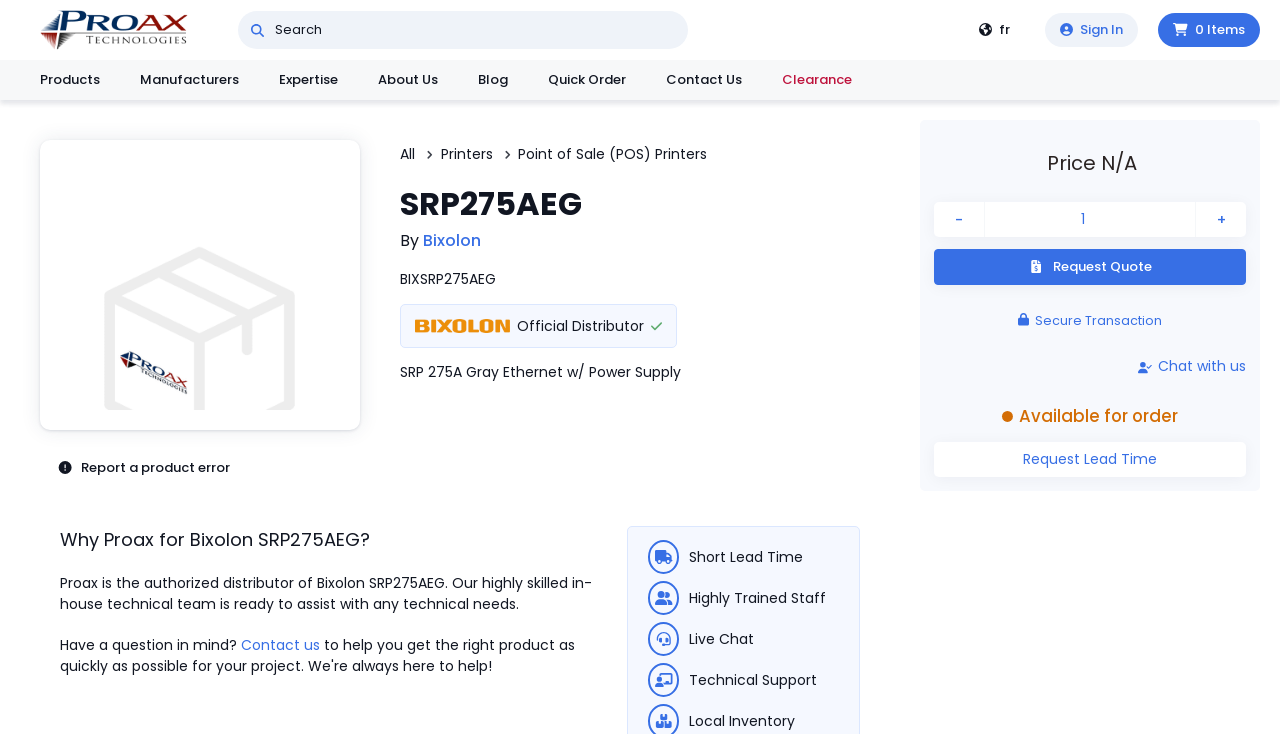How many categories are listed under 'Products'?
Please provide a single word or phrase based on the screenshot.

14